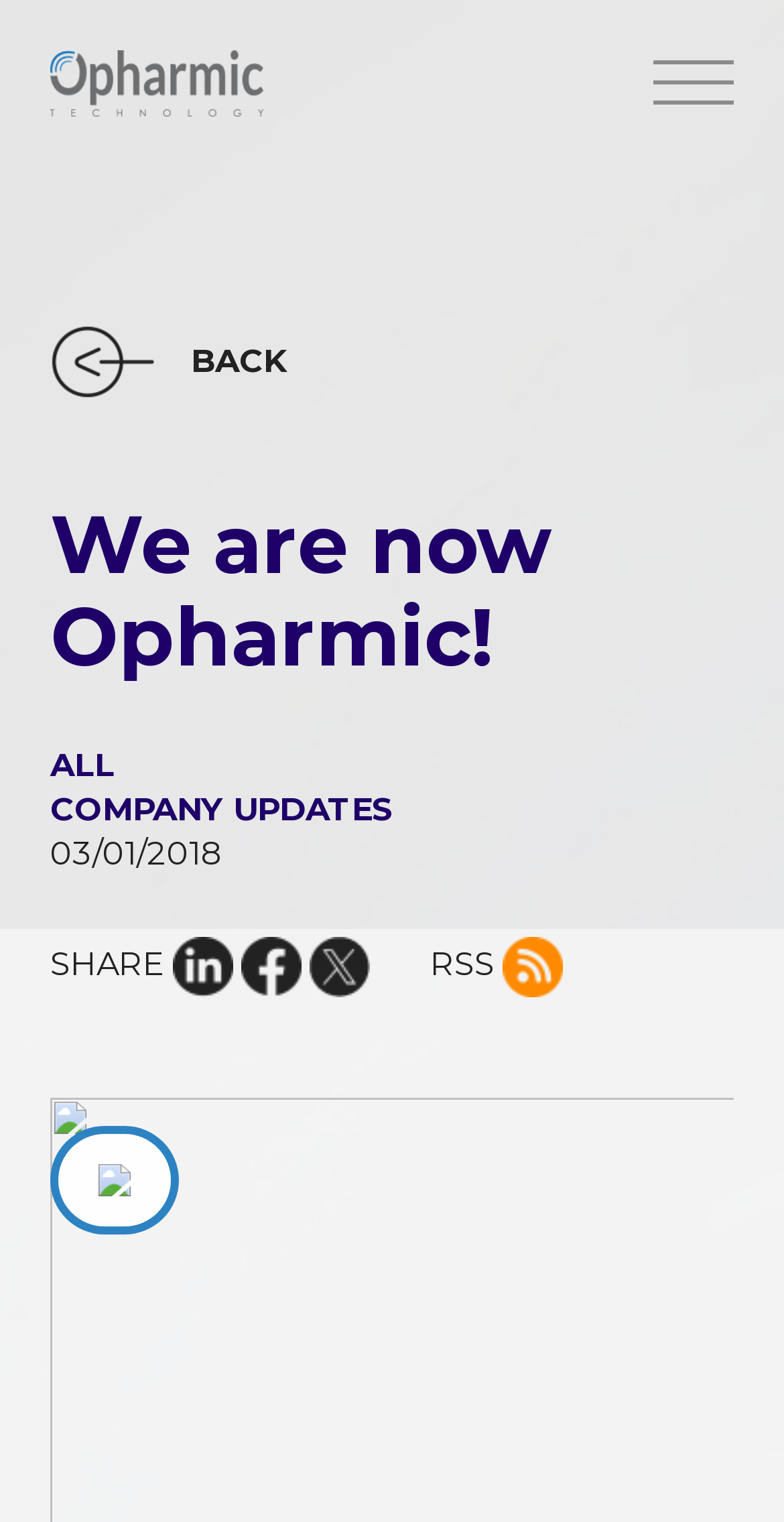Provide the bounding box coordinates of the HTML element described by the text: "parent_node: SHARE".

[0.221, 0.616, 0.297, 0.655]